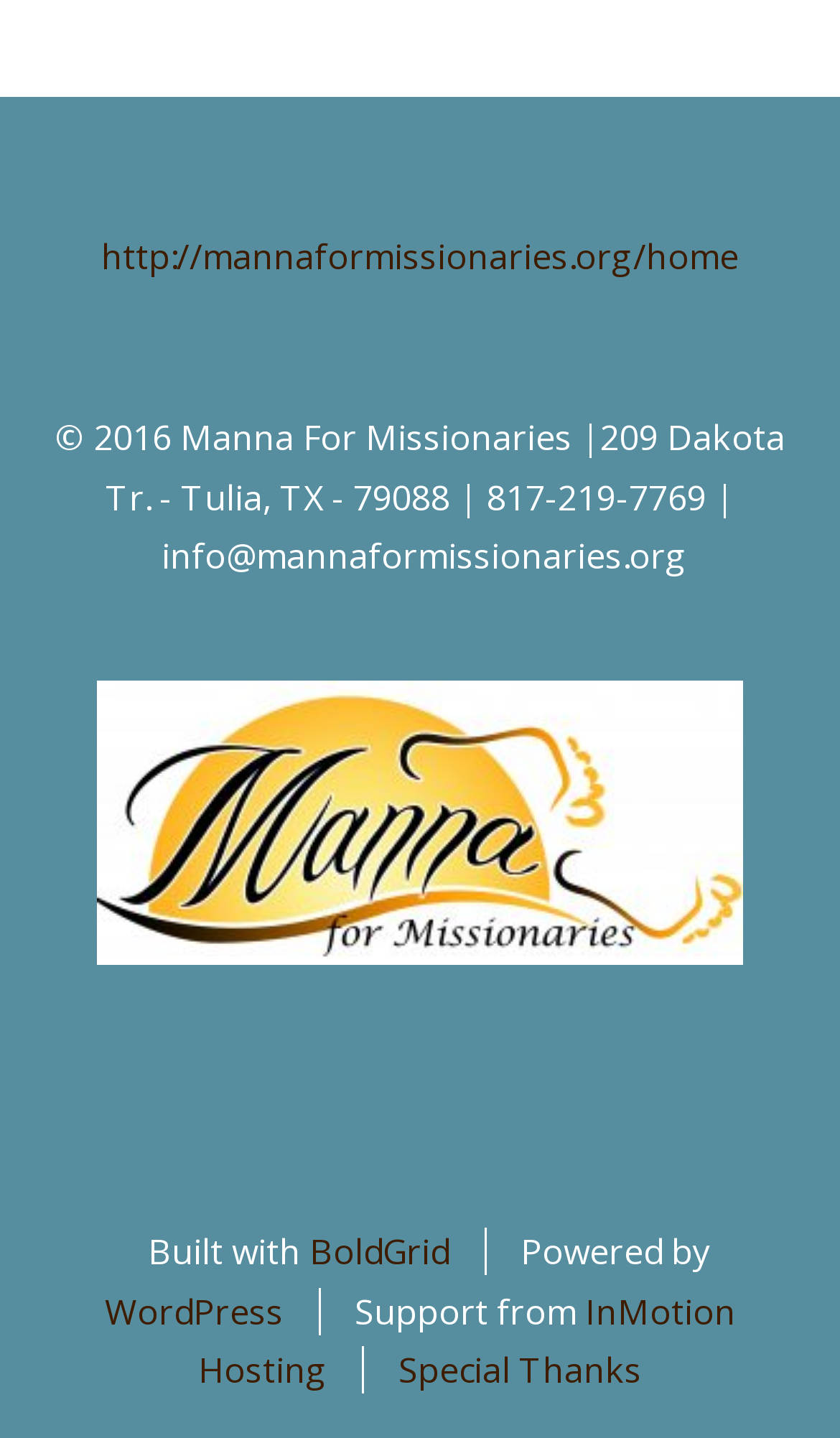Reply to the question below using a single word or brief phrase:
What is the phone number of the organization?

817-219-7769